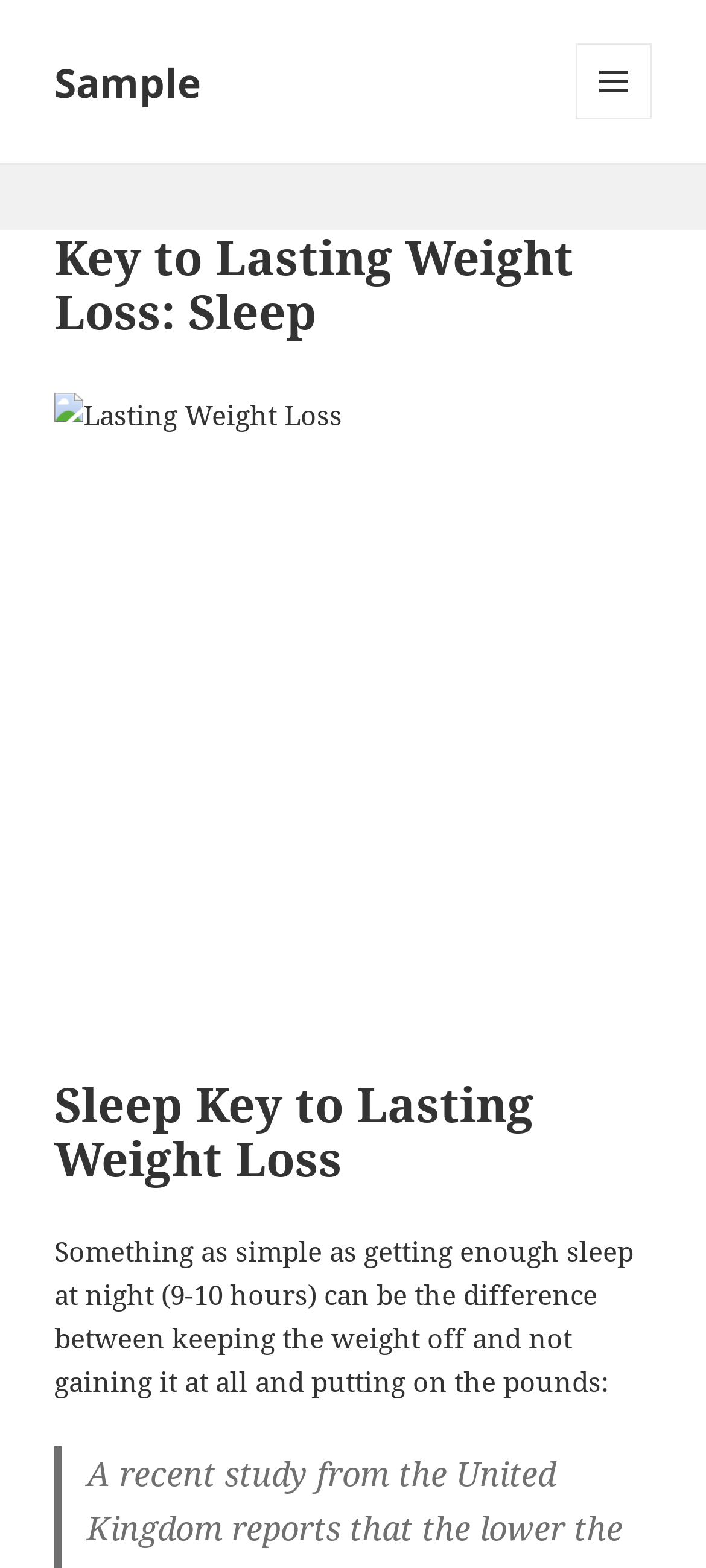Based on the image, provide a detailed response to the question:
What is the main topic of this webpage?

Based on the heading 'Key to Lasting Weight Loss: Sleep' and the static text 'Something as simple as getting enough sleep at night...can be the difference between keeping the weight off and not gaining it at all and putting on the pounds:', it is clear that the main topic of this webpage is the relationship between sleep and weight loss.